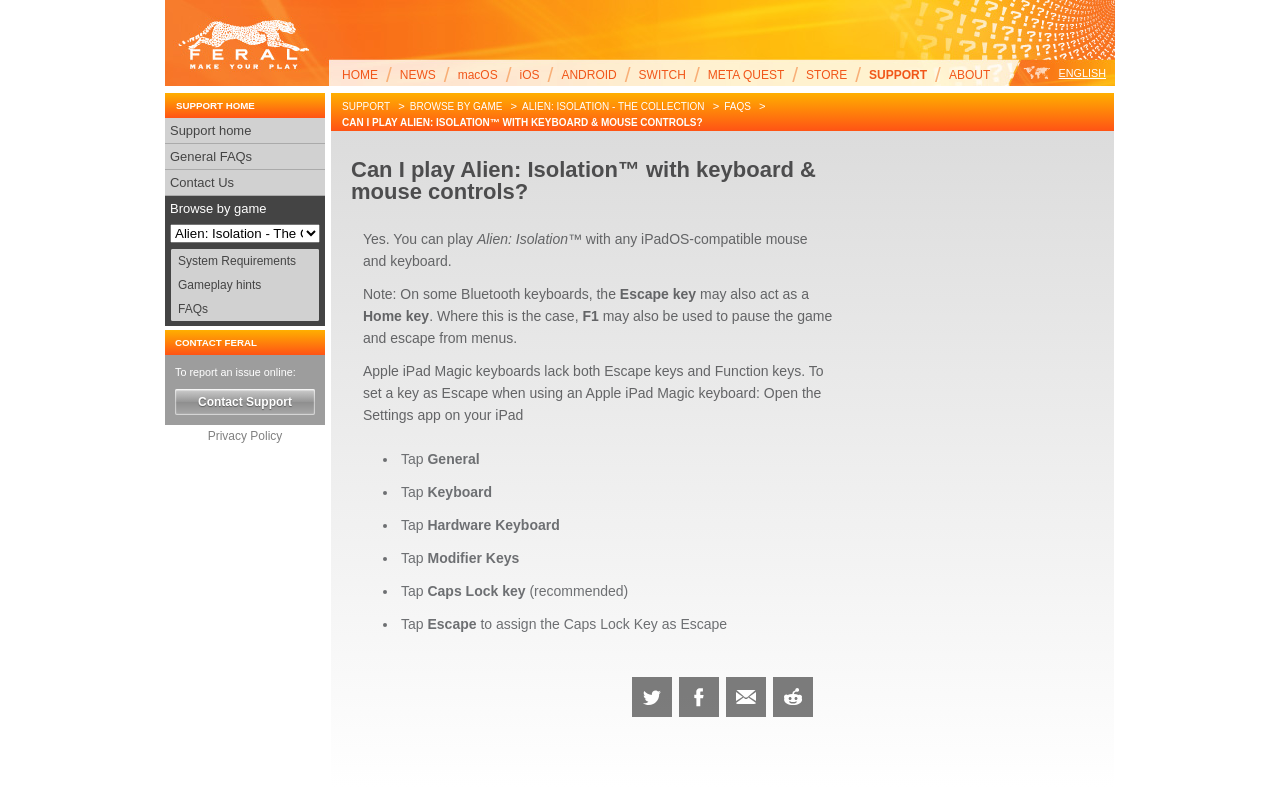Identify the bounding box coordinates of the clickable region to carry out the given instruction: "Click Privacy Policy".

[0.162, 0.528, 0.221, 0.546]